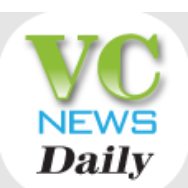Describe all the elements and aspects of the image comprehensively.

The image features the logo for "VC News Daily," which combines vibrant green lettering with blue and black accents. The letters "VC" are prominently displayed in a bold, stylized font, emphasizing the focus on venture capital news. Below, the word "NEWS" appears in a playful blue, and "Daily" is written in a sophisticated black, suggesting regular updates on important topics related to venture capital and investments. This logo is likely intended to convey a modern and dynamic approach to news in the financial sector.